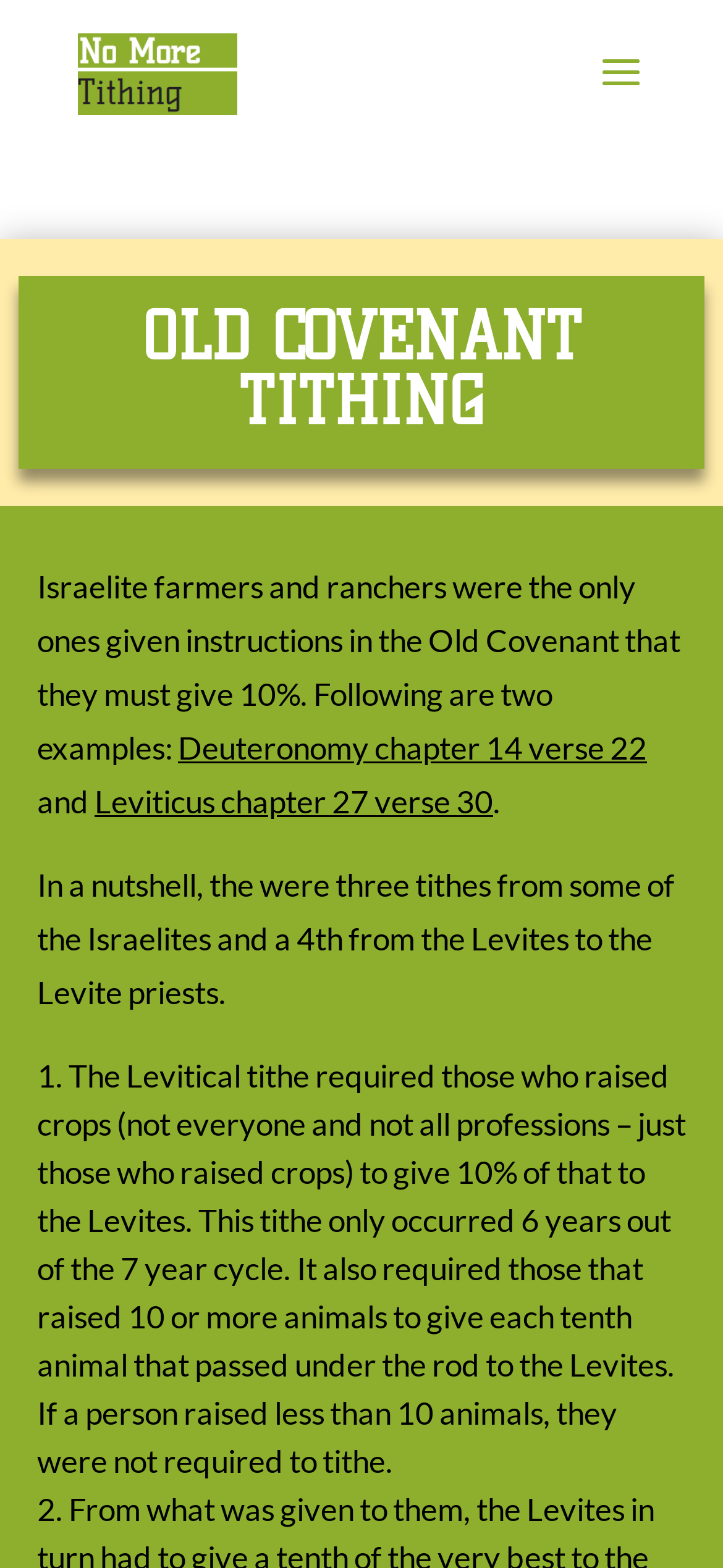Provide a one-word or brief phrase answer to the question:
What percentage of crops did Israelite farmers and ranchers give?

10%